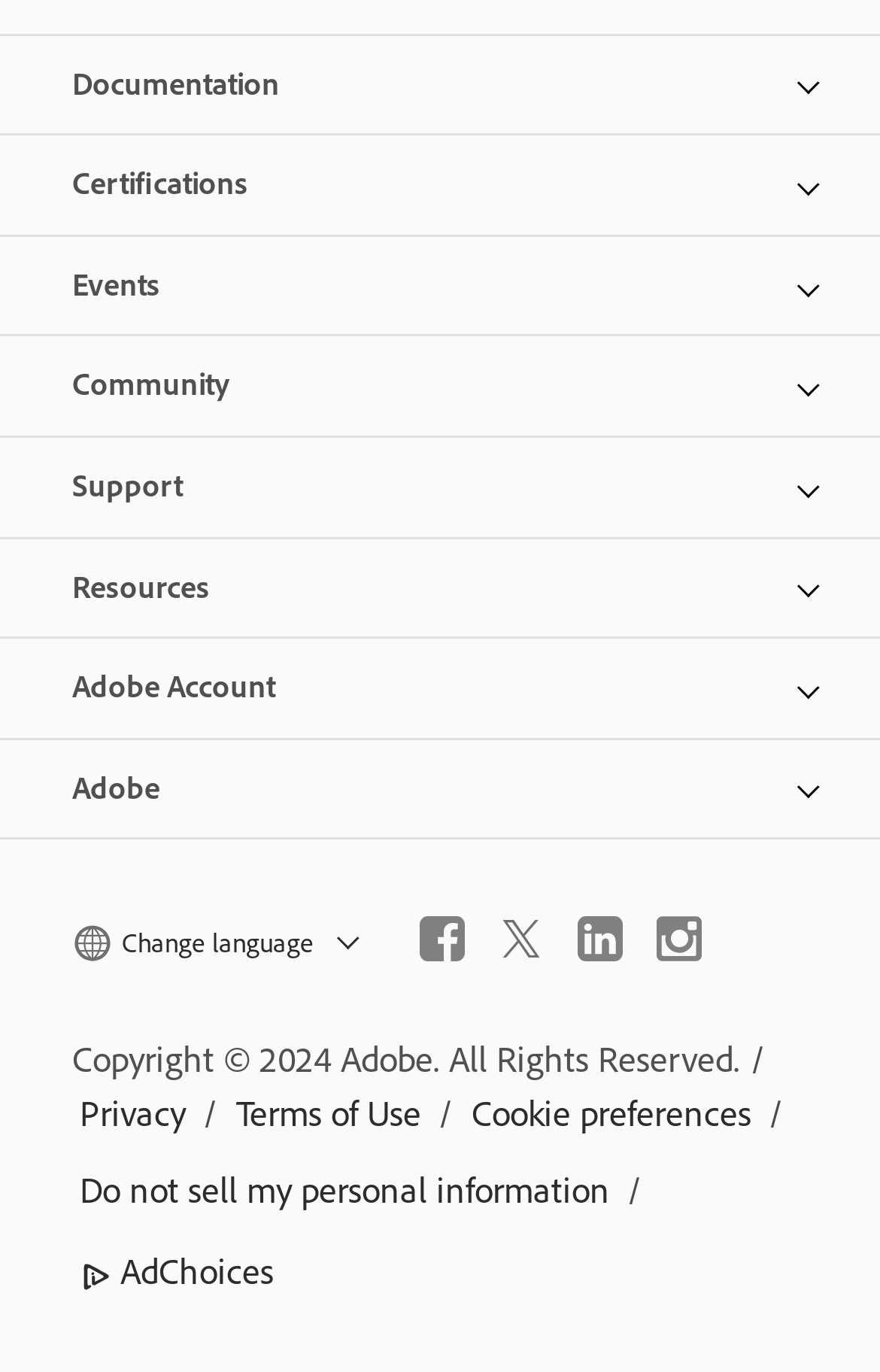Provide the bounding box coordinates for the specified HTML element described in this description: "Cookie preferences". The coordinates should be four float numbers ranging from 0 to 1, in the format [left, top, right, bottom].

[0.528, 0.785, 0.862, 0.84]